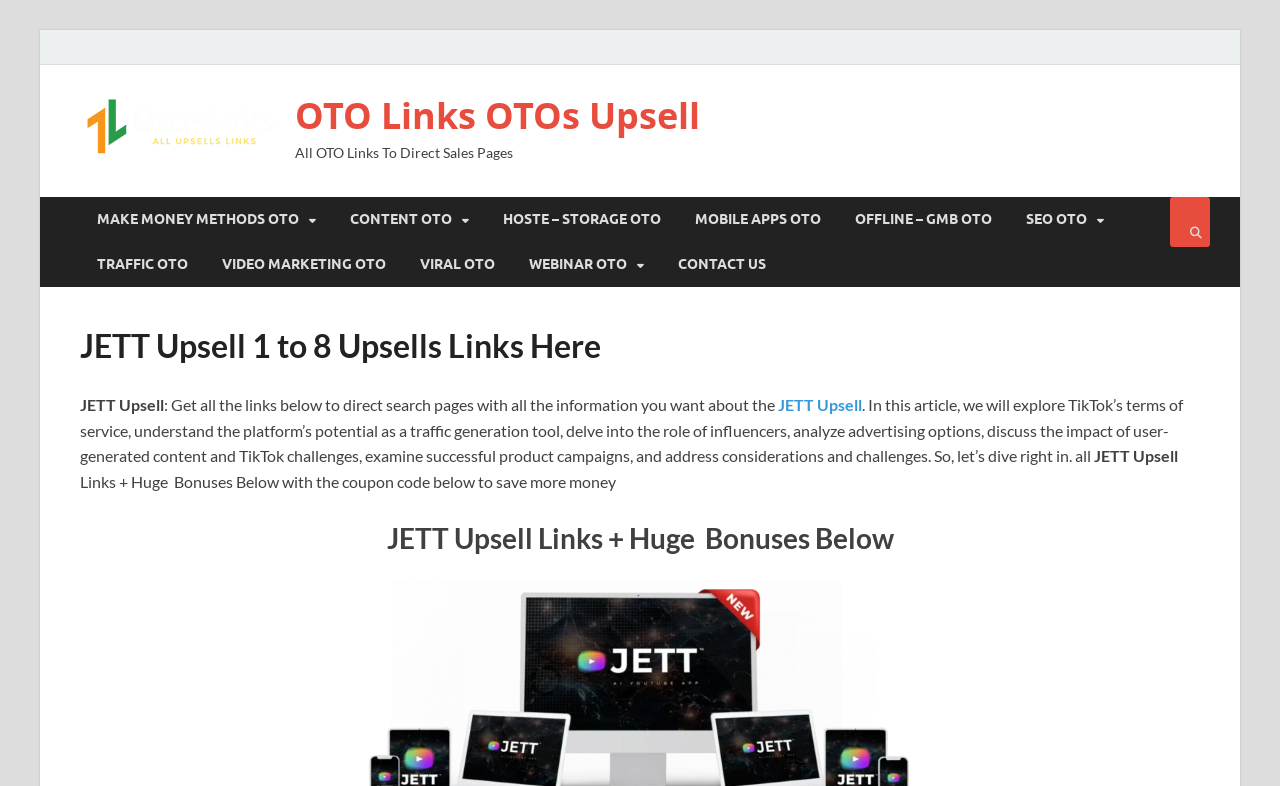What is the benefit of using the coupon code on this webpage?
Please answer using one word or phrase, based on the screenshot.

Save more money